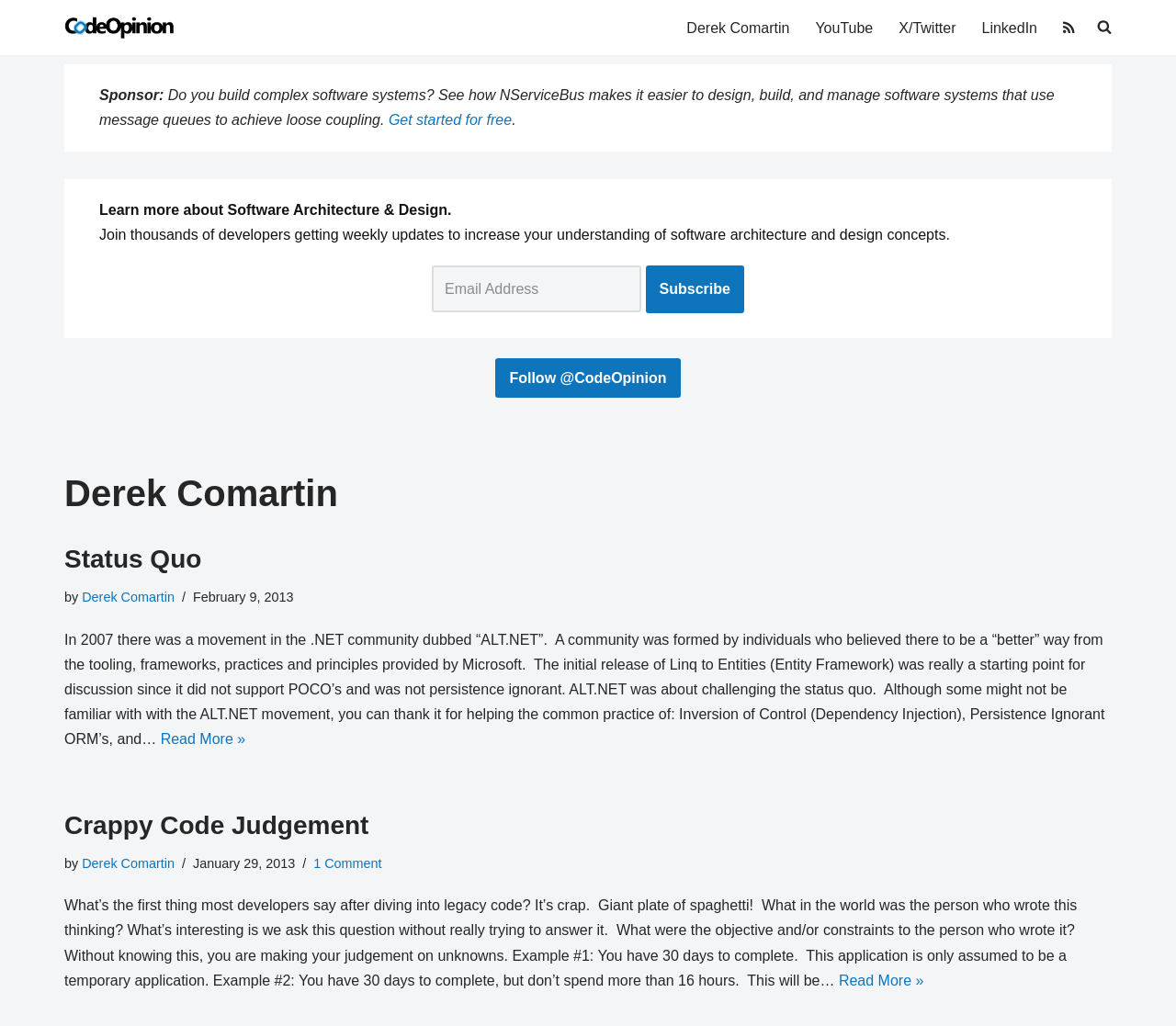Please provide a short answer using a single word or phrase for the question:
How many articles are on this page?

2